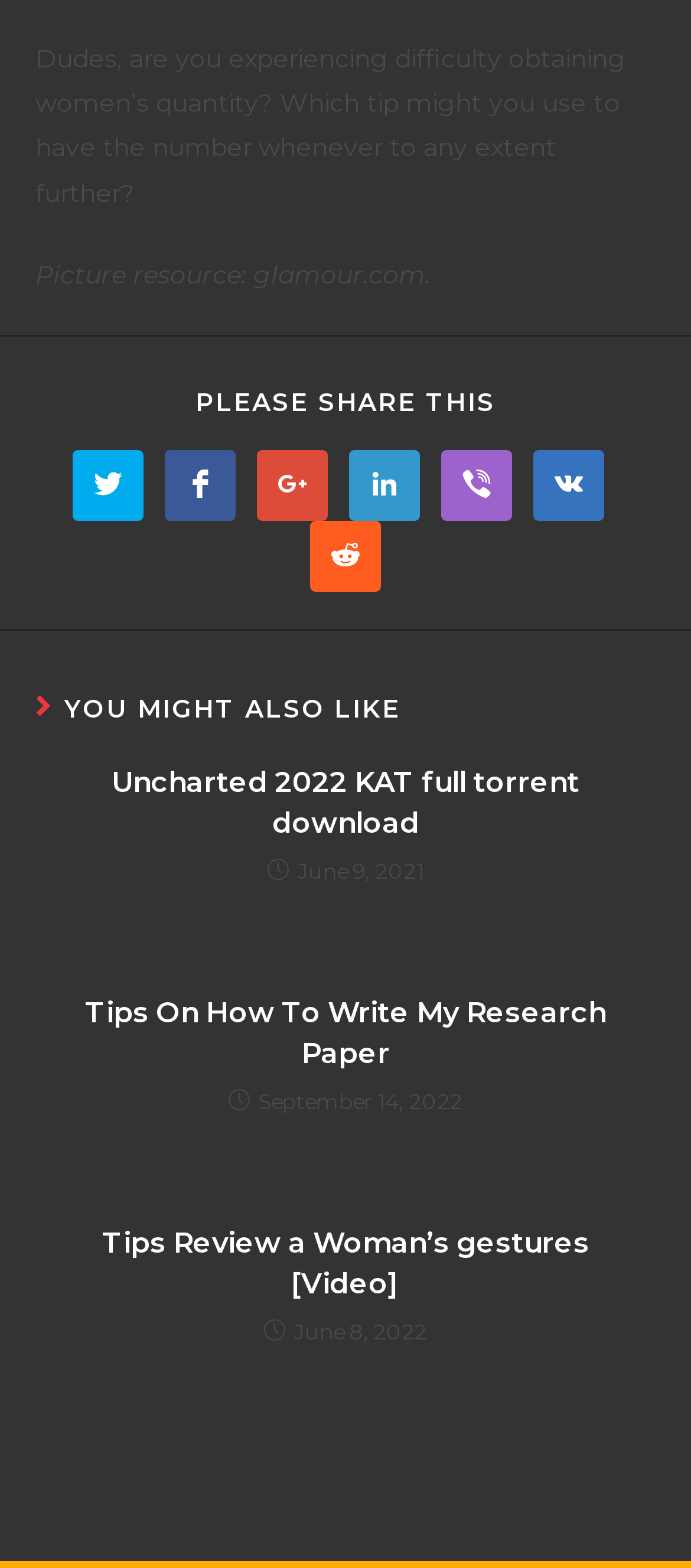Using the element description: "Opens in a new window", determine the bounding box coordinates for the specified UI element. The coordinates should be four float numbers between 0 and 1, [left, top, right, bottom].

[0.105, 0.287, 0.208, 0.332]